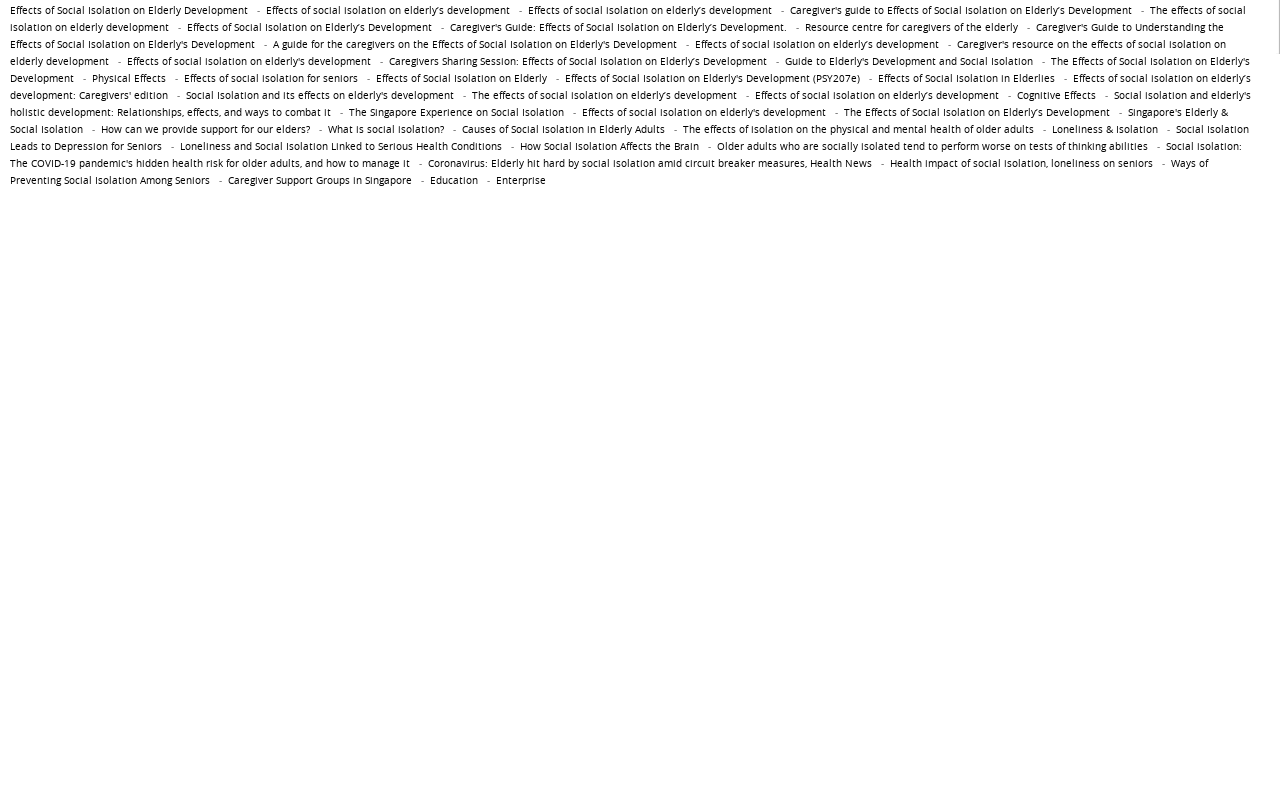Locate the bounding box coordinates of the item that should be clicked to fulfill the instruction: "Read the article about the negative impact of social isolation on physical and mental health of the elderly".

[0.141, 0.394, 0.248, 0.479]